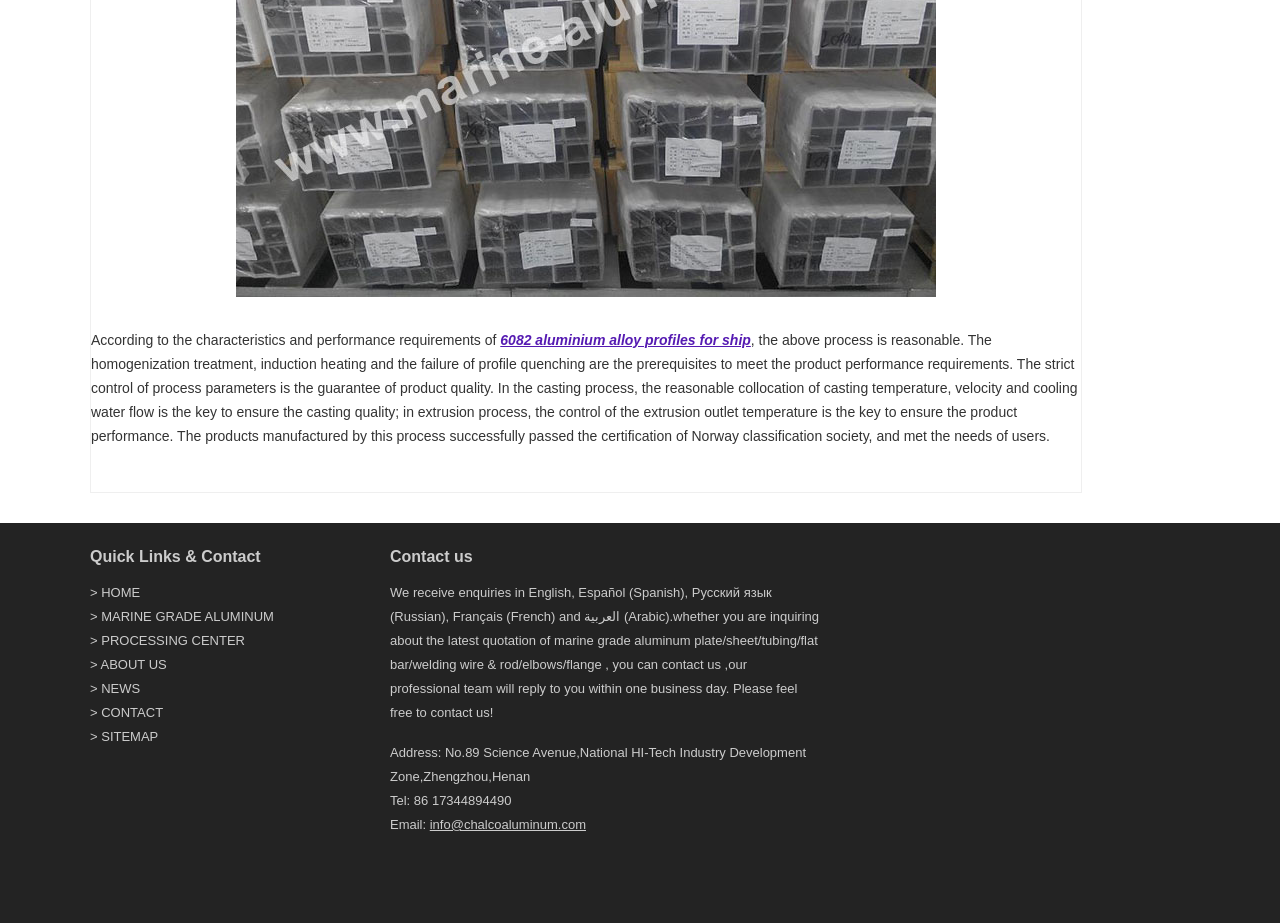Identify the bounding box coordinates of the area that should be clicked in order to complete the given instruction: "Click on the link to learn about 6082 aluminium alloy profiles for ship". The bounding box coordinates should be four float numbers between 0 and 1, i.e., [left, top, right, bottom].

[0.391, 0.36, 0.587, 0.377]